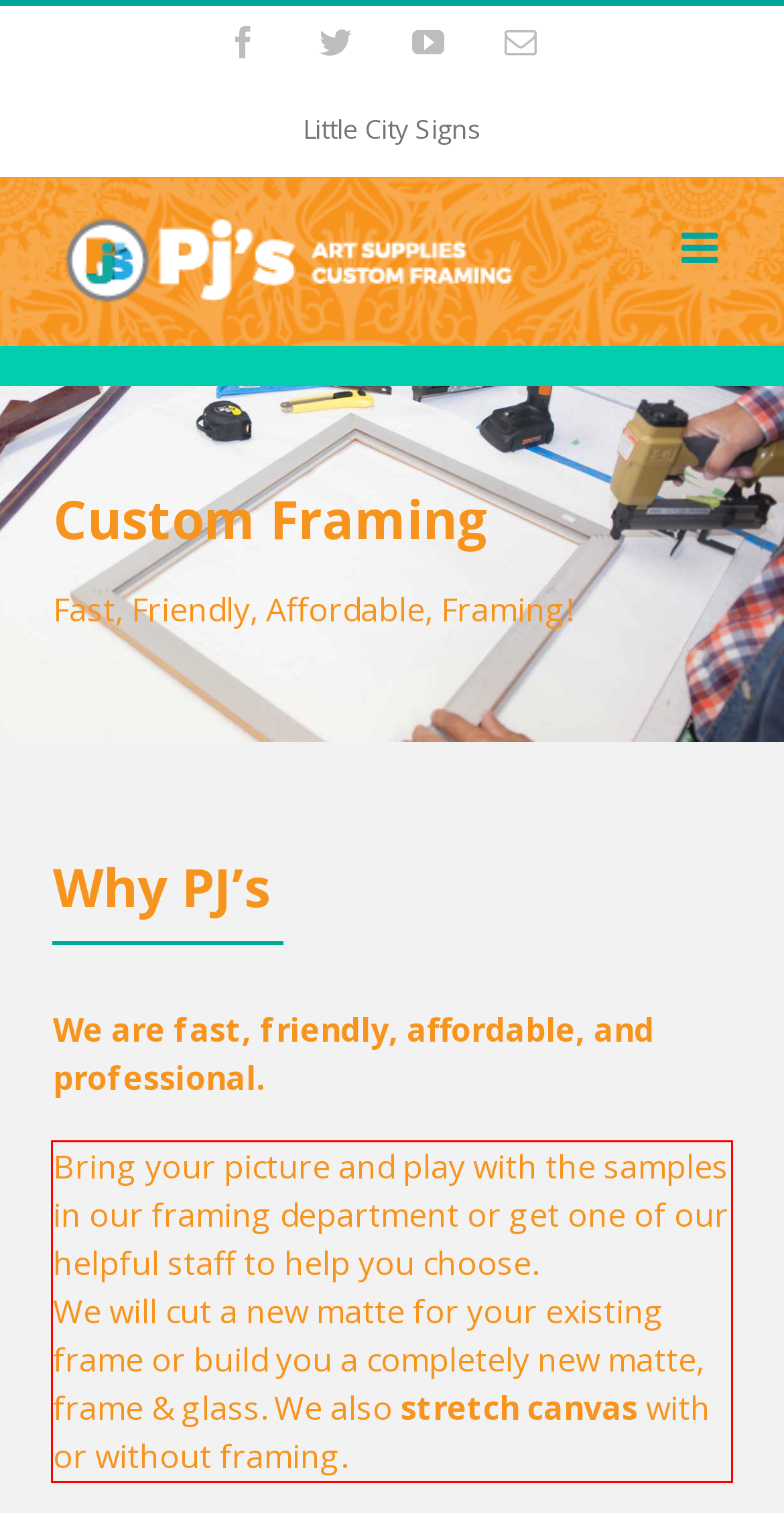Your task is to recognize and extract the text content from the UI element enclosed in the red bounding box on the webpage screenshot.

Bring your picture and play with the samples in our framing department or get one of our helpful staff to help you choose. We will cut a new matte for your existing frame or build you a completely new matte, frame & glass. We also stretch canvas with or without framing.